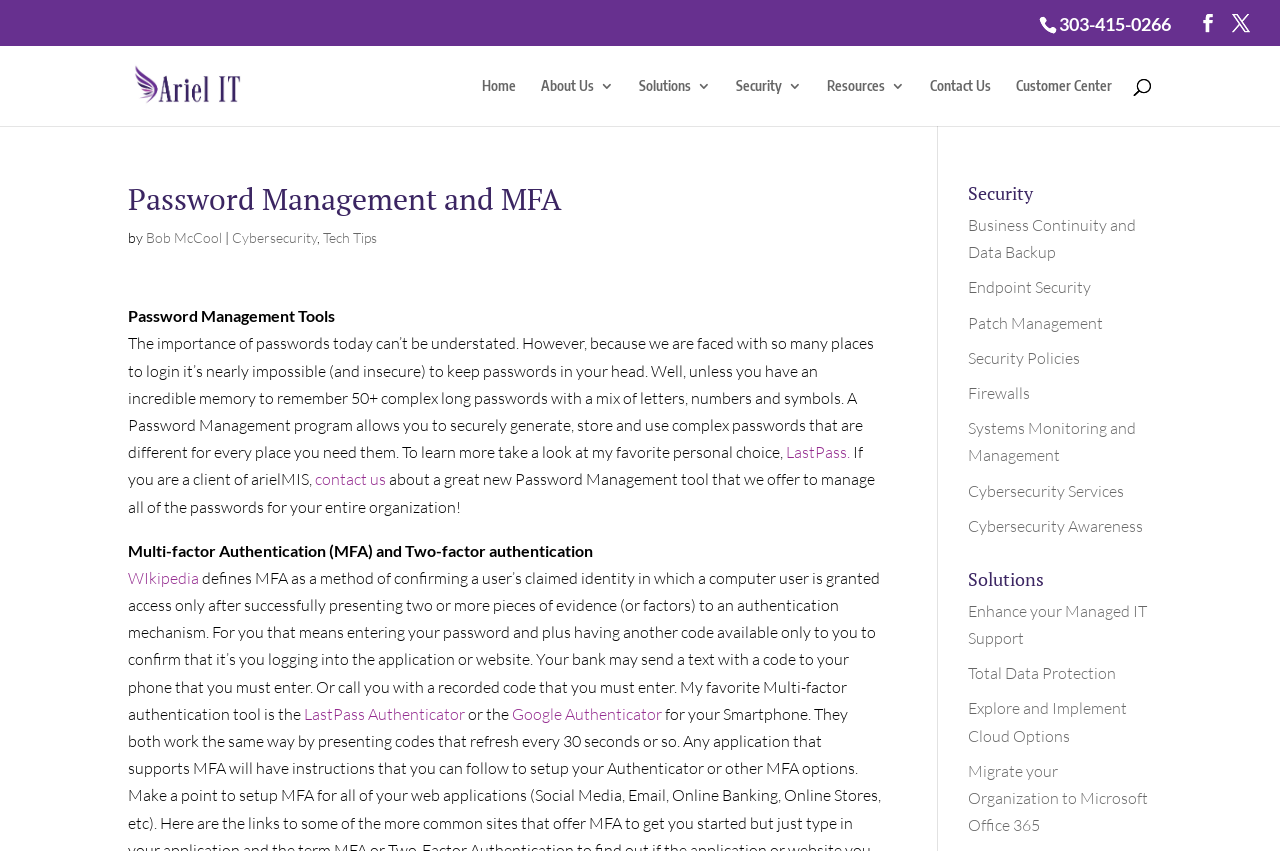Please determine the bounding box coordinates of the element's region to click in order to carry out the following instruction: "Explore Cybersecurity Services". The coordinates should be four float numbers between 0 and 1, i.e., [left, top, right, bottom].

[0.756, 0.565, 0.878, 0.588]